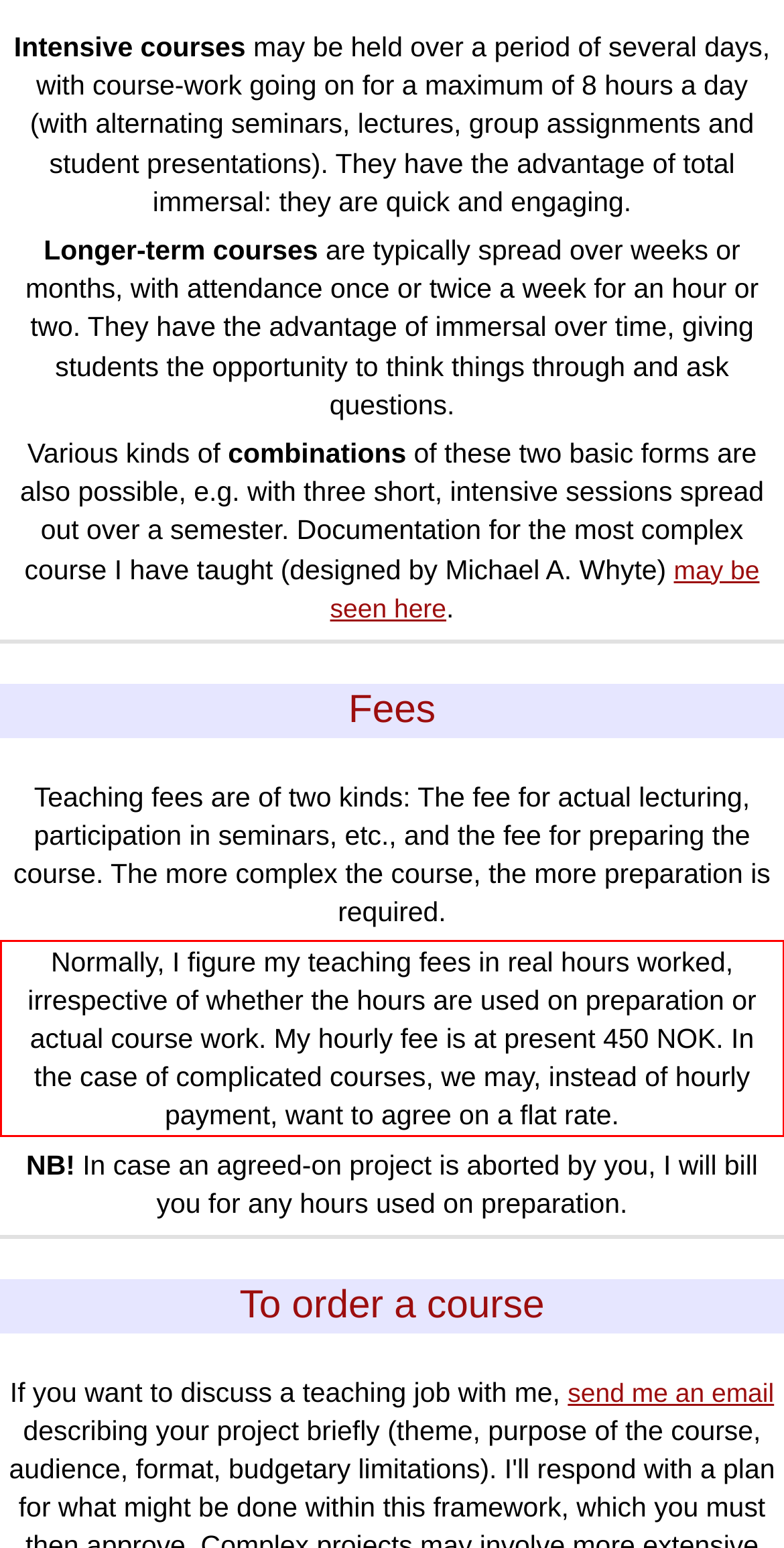There is a screenshot of a webpage with a red bounding box around a UI element. Please use OCR to extract the text within the red bounding box.

Normally, I figure my teaching fees in real hours worked, irrespective of whether the hours are used on preparation or actual course work. My hourly fee is at present 450 NOK. In the case of complicated courses, we may, instead of hourly payment, want to agree on a flat rate.